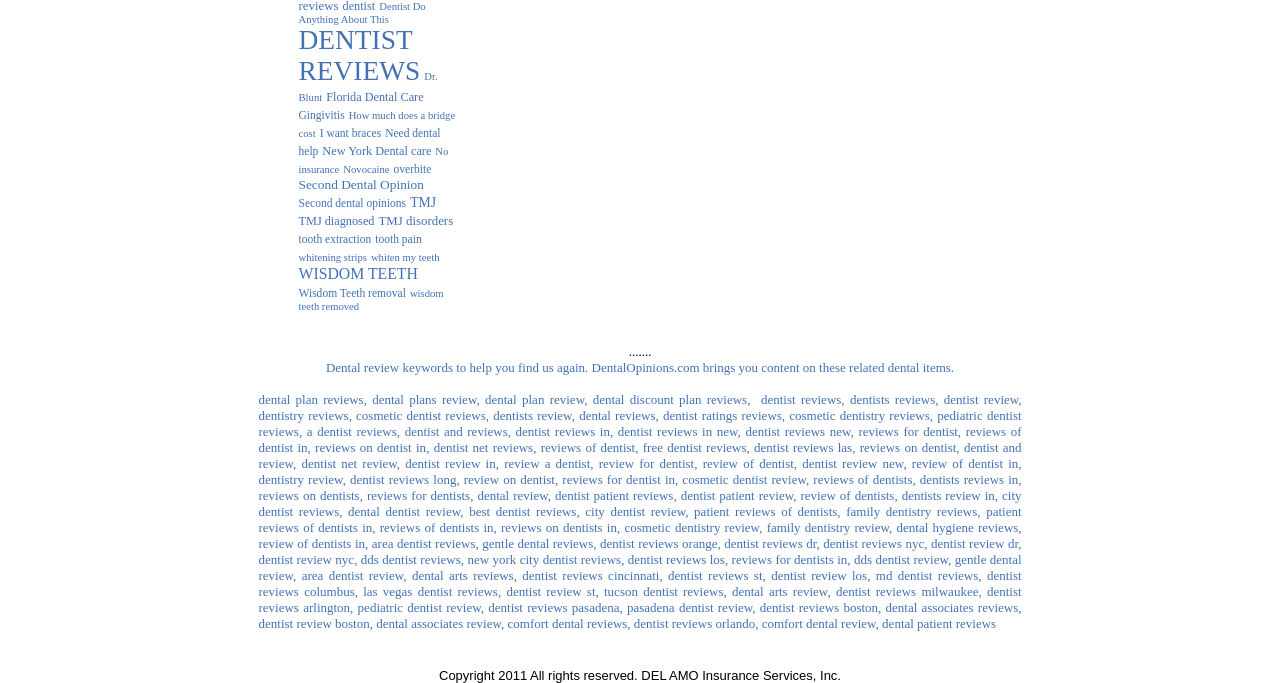Please identify the bounding box coordinates for the region that you need to click to follow this instruction: "View IT Support in Sheffield".

None